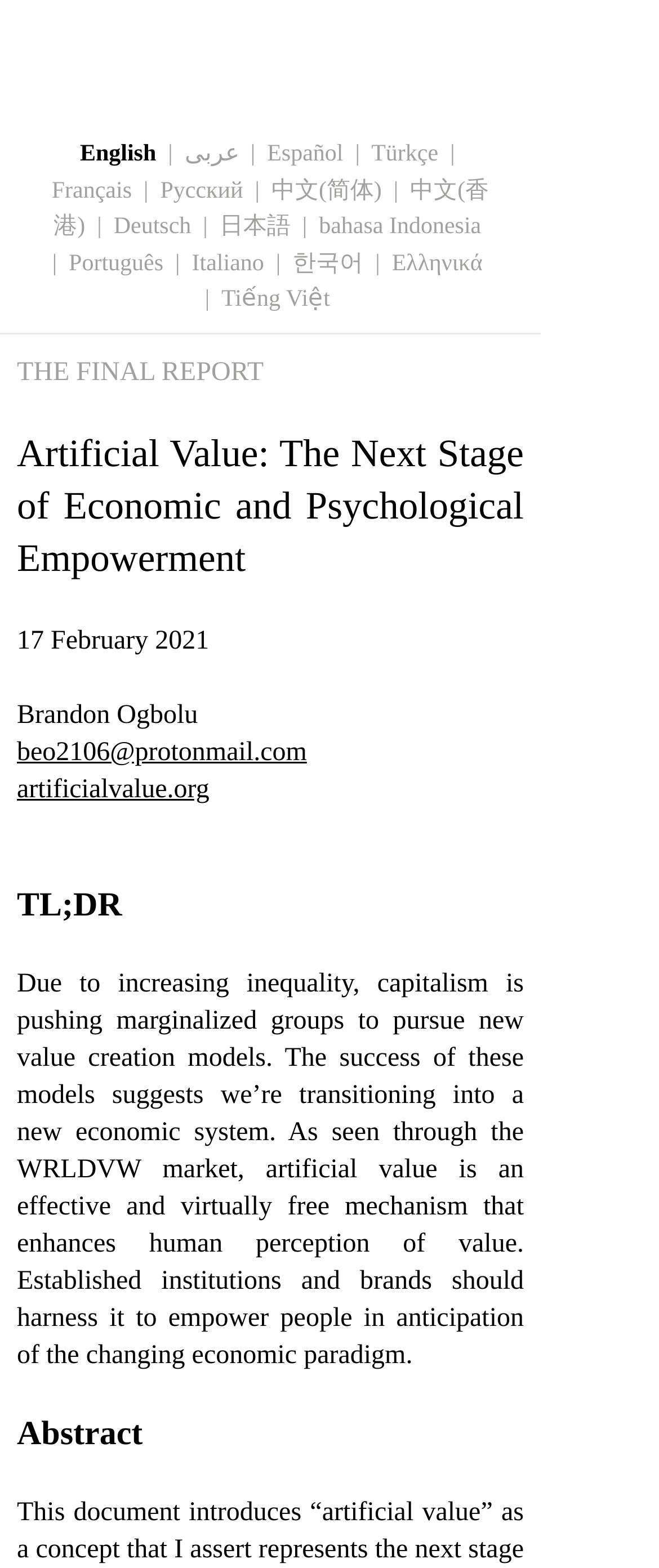Please provide the bounding box coordinates for the element that needs to be clicked to perform the following instruction: "Click on the 'Reply' button". The coordinates should be given as four float numbers between 0 and 1, i.e., [left, top, right, bottom].

None